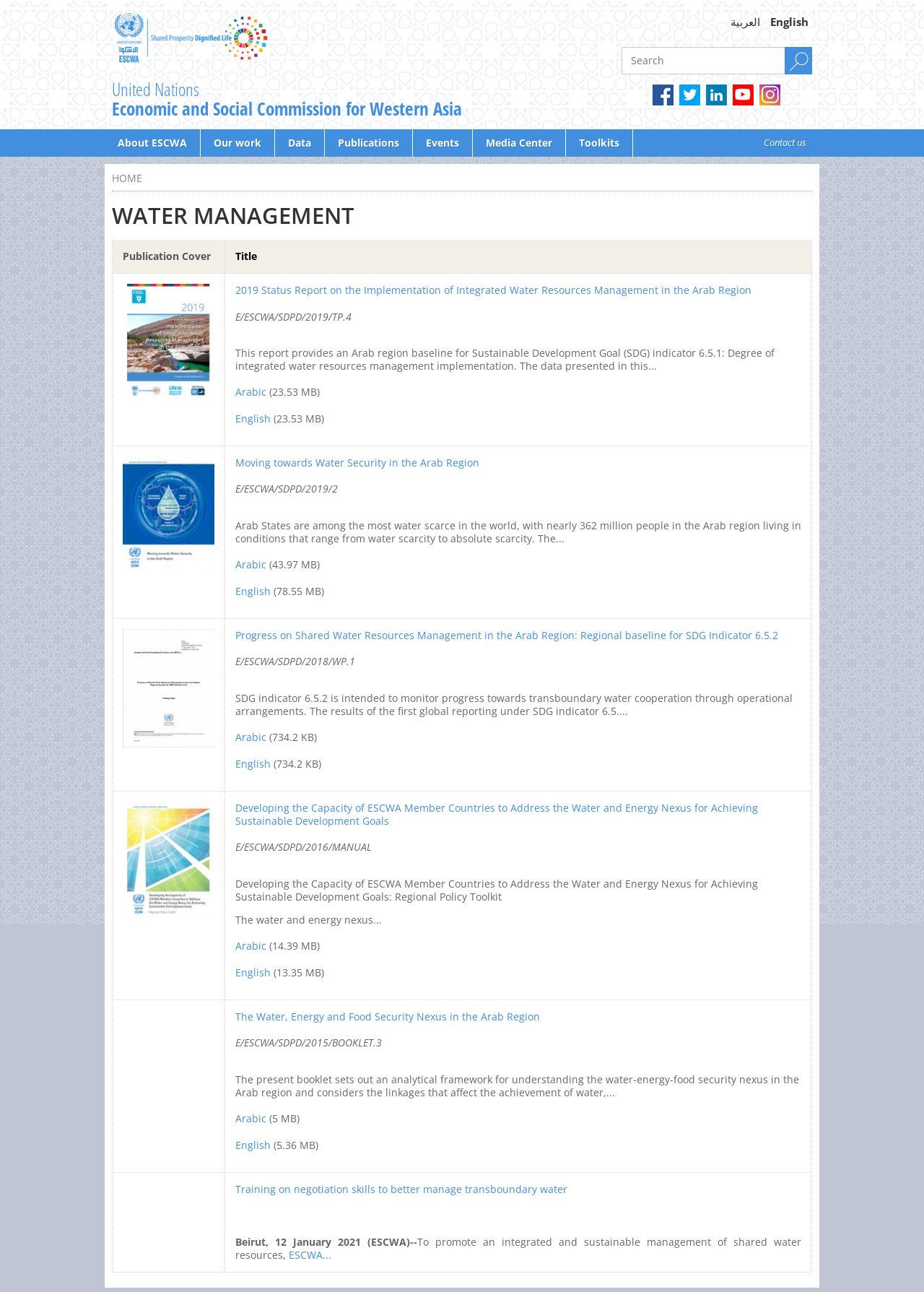Give a comprehensive overview of the webpage, including key elements.

The webpage is about Water Management by the United Nations Economic and Social Commission for Western Asia. At the top, there is a link to skip to the main content. Below that, there is a logo and a heading with the organization's name. To the right of the logo, there are links to switch between Arabic and English languages.

On the top-left side, there is a search box with a search button next to it. Below the search box, there are several links to different sections of the website, including "About ESCWA", "Our work", "Data", "Publications", "Events", "Media Center", "Toolkits", and "Contact us".

The main content of the page is a table with four rows, each representing a publication related to water management. Each row has two columns: the left column displays the publication's cover image, and the right column provides the publication's title, description, and links to download the publication in Arabic and English.

The first publication is "2019 Status Report on the Implementation of Integrated Water Resources Management in the Arab Region", which provides a baseline for Sustainable Development Goal (SDG) indicator 6.5.1. The second publication is "Moving towards Water Security in the Arab Region", which discusses water scarcity in the Arab region. The third publication is "Progress on Shared Water Resources Management in the Arab Region: Regional baseline for SDG Indicator 6.5.2", which monitors progress towards transboundary water cooperation. The fourth publication is "Developing the Capacity of ESCWA Member Countries to Address the Water and Energy Nexus for Achieving Sustainable Development Goals: Regional Policy Toolkit", which provides a toolkit for addressing the water and energy nexus in ESCWA member countries.